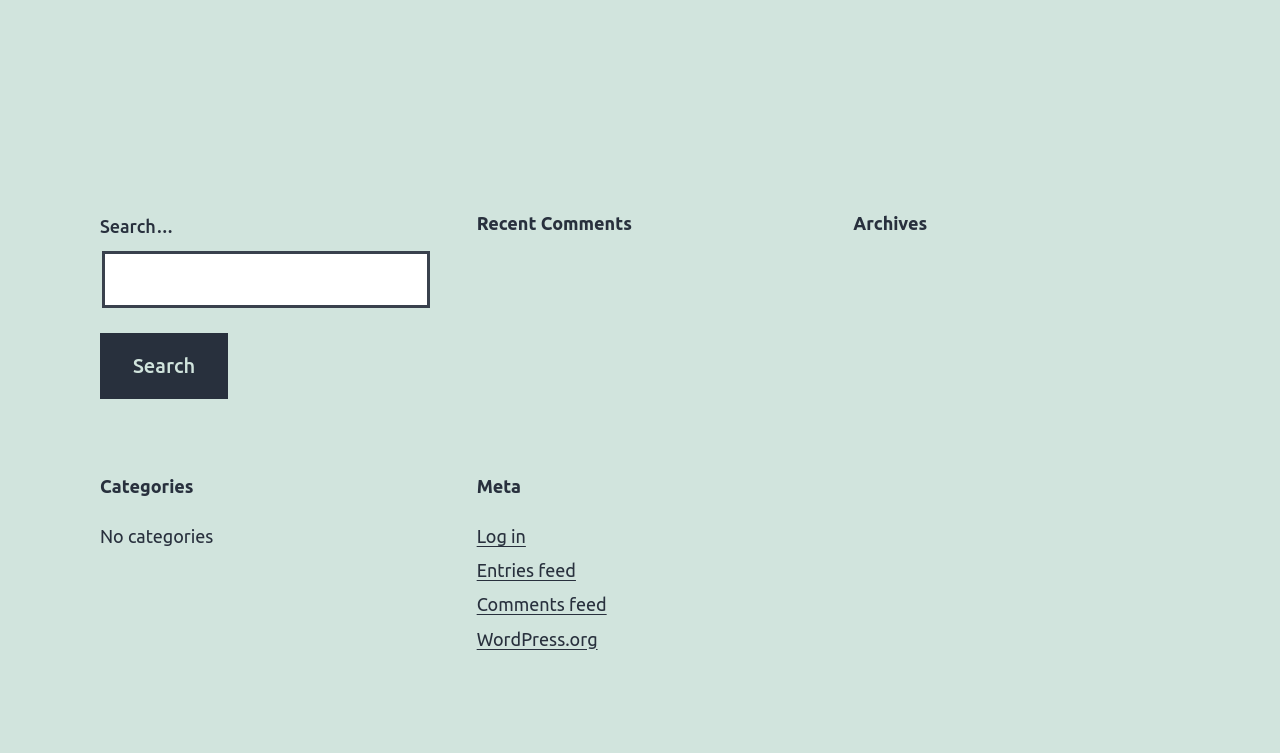For the element described, predict the bounding box coordinates as (top-left x, top-left y, bottom-right x, bottom-right y). All values should be between 0 and 1. Element description: parent_node: Search… value="Search"

[0.078, 0.442, 0.178, 0.53]